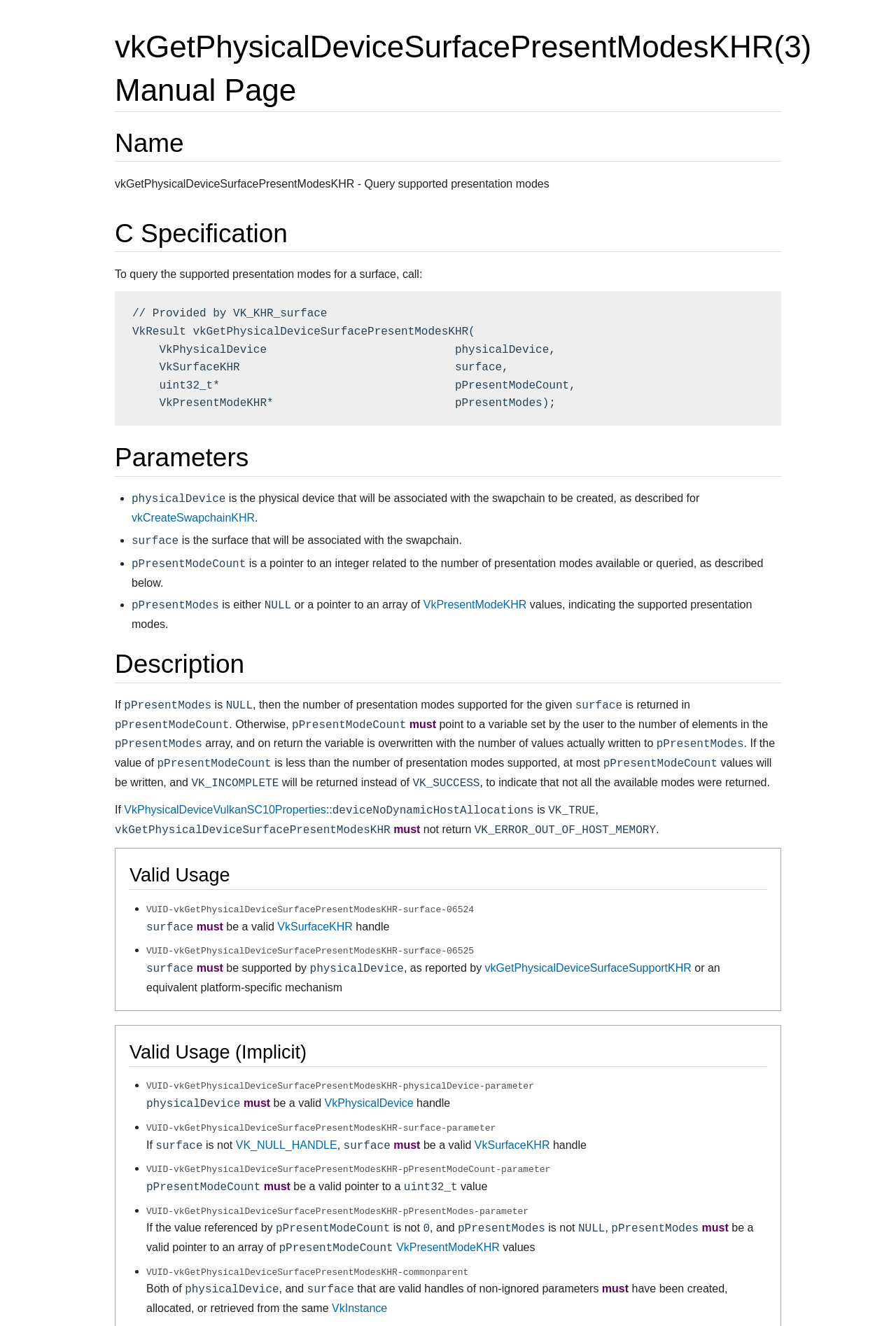Specify the bounding box coordinates of the area to click in order to follow the given instruction: "click the link VkPresentModeKHR."

[0.472, 0.452, 0.588, 0.461]